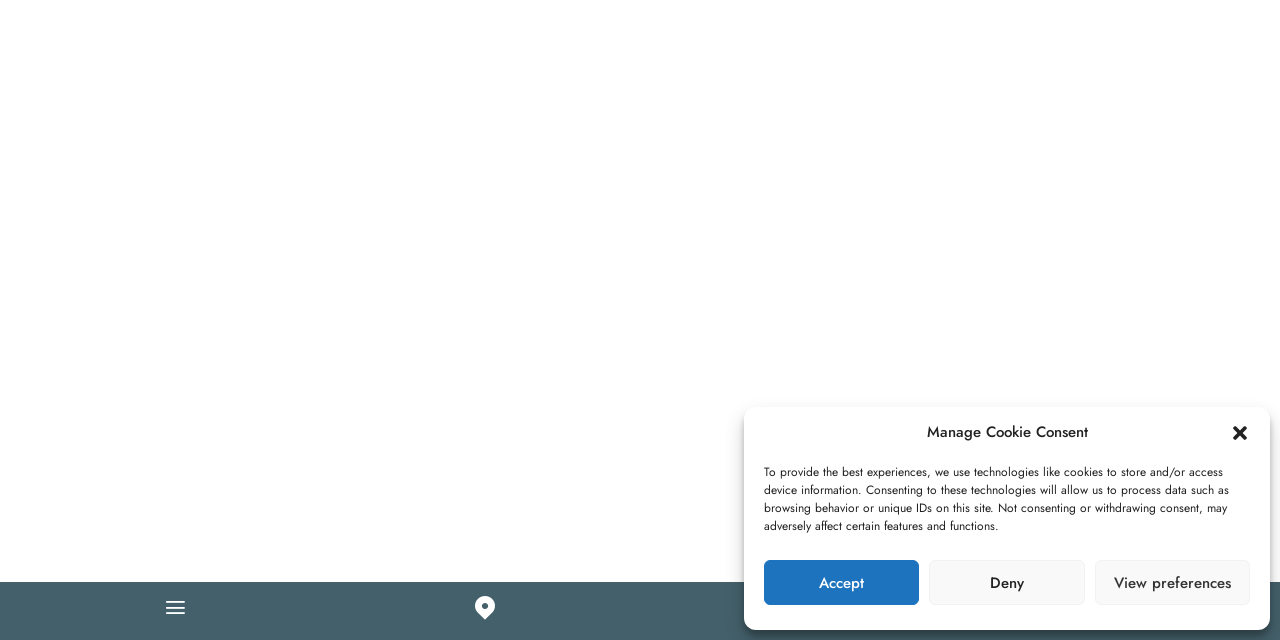Provide the bounding box coordinates, formatted as (top-left x, top-left y, bottom-right x, bottom-right y), with all values being floating point numbers between 0 and 1. Identify the bounding box of the UI element that matches the description: aria-label="icon"

[0.36, 0.955, 0.398, 0.986]